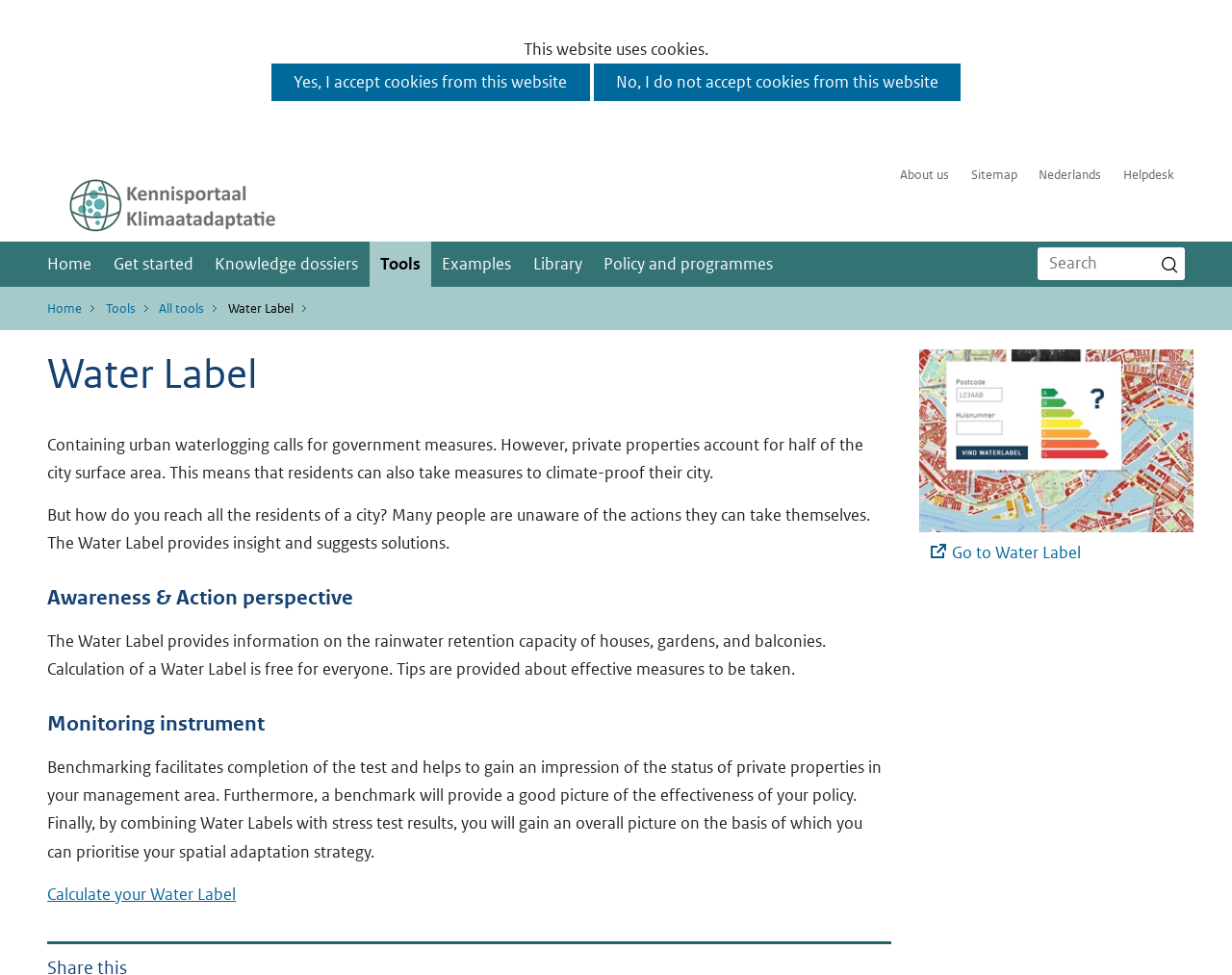Provide an in-depth description of the elements and layout of the webpage.

The webpage is about the Water Label, a tool that provides insight into rainwater retention capacity on private properties and suggests solutions for climate-proofing cities. At the top, there is a dialog box asking users to accept cookies, with two buttons to accept or decline. Below this, there are navigation links to "About us", "Sitemap", "Nederlands", and "Helpdesk" on the right side, and a menu with links to "Home", "Get started", "Knowledge dossiers", "Tools", "Examples", "Library", and "Policy and programmes" on the left side.

In the main content area, there is a heading "Water Label" followed by a paragraph explaining the importance of private properties in climate-proofing cities. Below this, there are three sections: "Awareness & Action perspective", "Monitoring instrument", and a call-to-action to calculate one's Water Label. Each section has a heading and a paragraph of text explaining the Water Label's features and benefits.

On the right side, there is a search bar with a button to search. Above the search bar, there is a breadcrumb navigation with links to "Home", "Tools", and "All tools". Below the search bar, there is an image of the Water Label Rotterdam.

At the bottom of the page, there is a link to calculate one's Water Label, which opens in a new window, and another link to go to the Water Label website, which also opens in a new window.